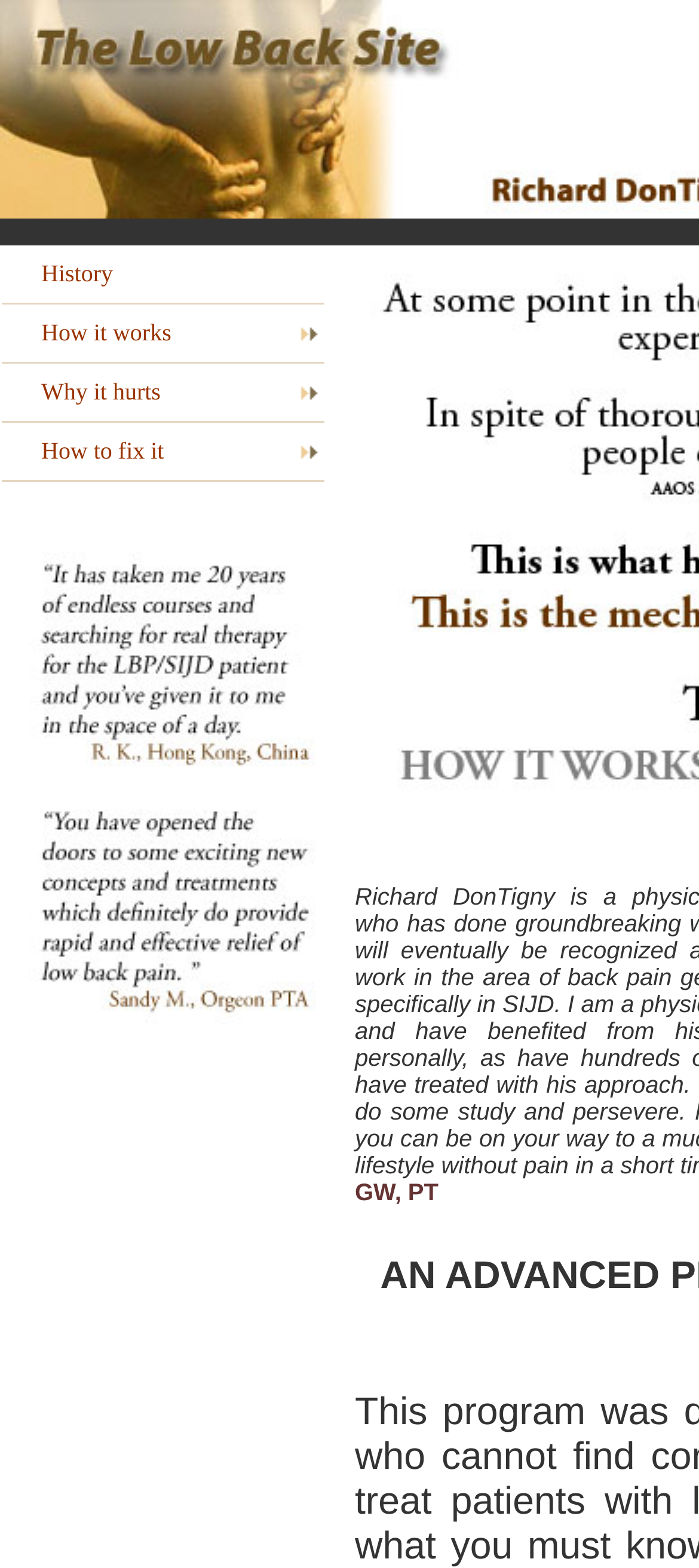What is the name associated with this low back pain relief method?
Based on the image, answer the question in a detailed manner.

The webpage title 'Low back pain relief with simple exercises you can do at home - The DonTigny Method' suggests that the low back pain relief method being discussed is associated with a person or entity named DonTigny.